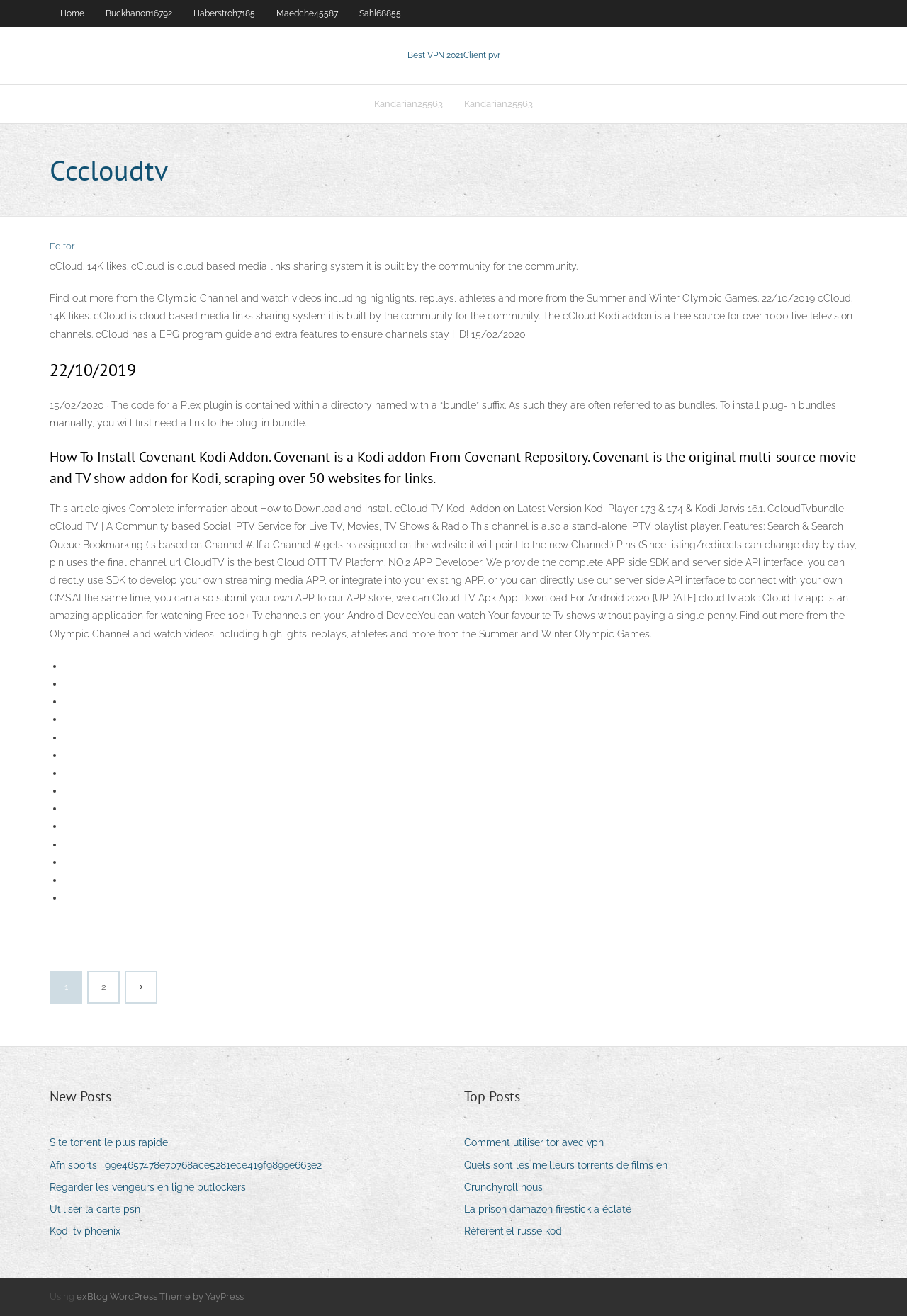What is the purpose of the CloudTV platform?
Using the visual information, answer the question in a single word or phrase.

Cloud OTT TV Platform